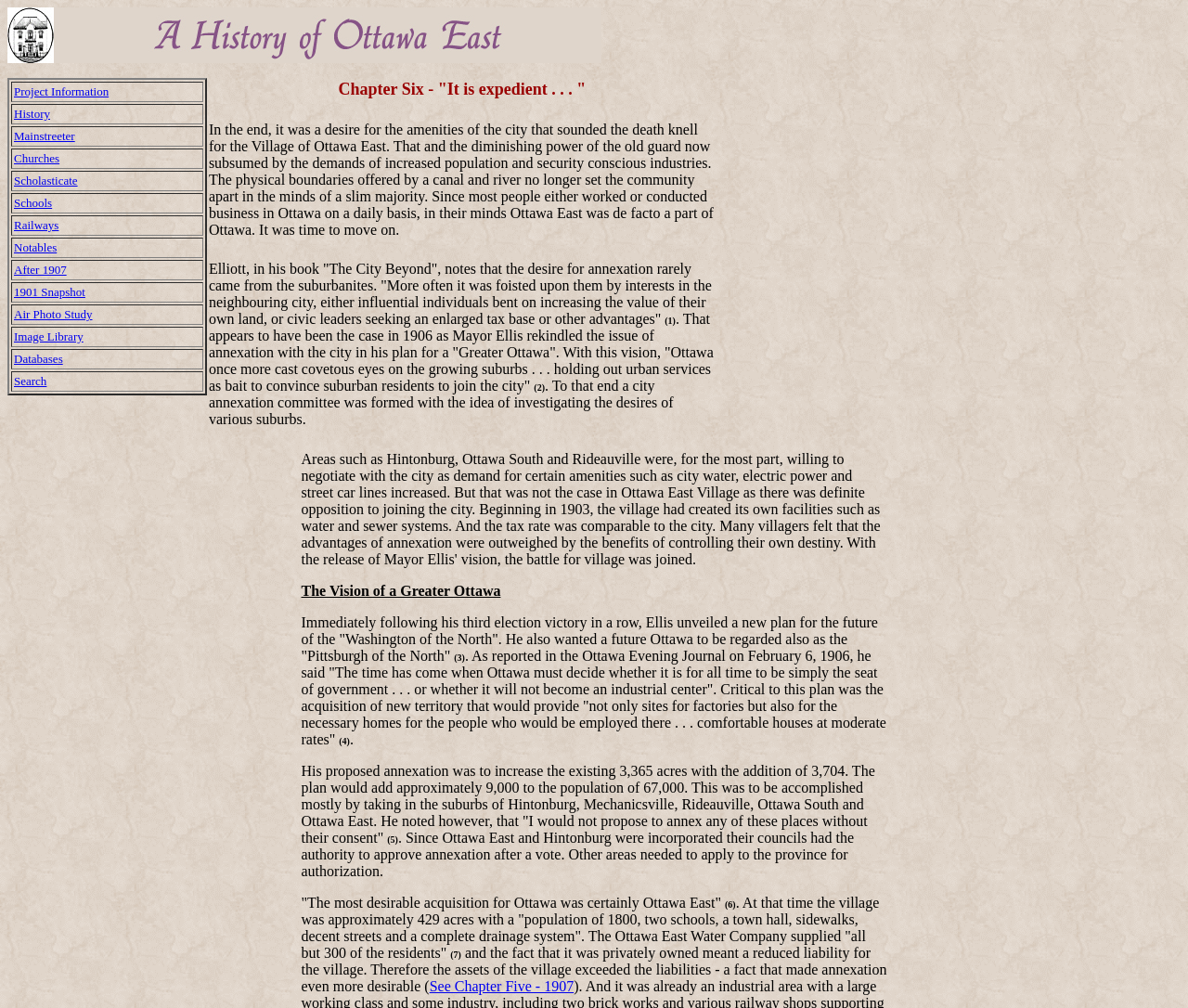Please specify the bounding box coordinates of the element that should be clicked to execute the given instruction: 'Explore Image Library'. Ensure the coordinates are four float numbers between 0 and 1, expressed as [left, top, right, bottom].

[0.012, 0.327, 0.07, 0.341]